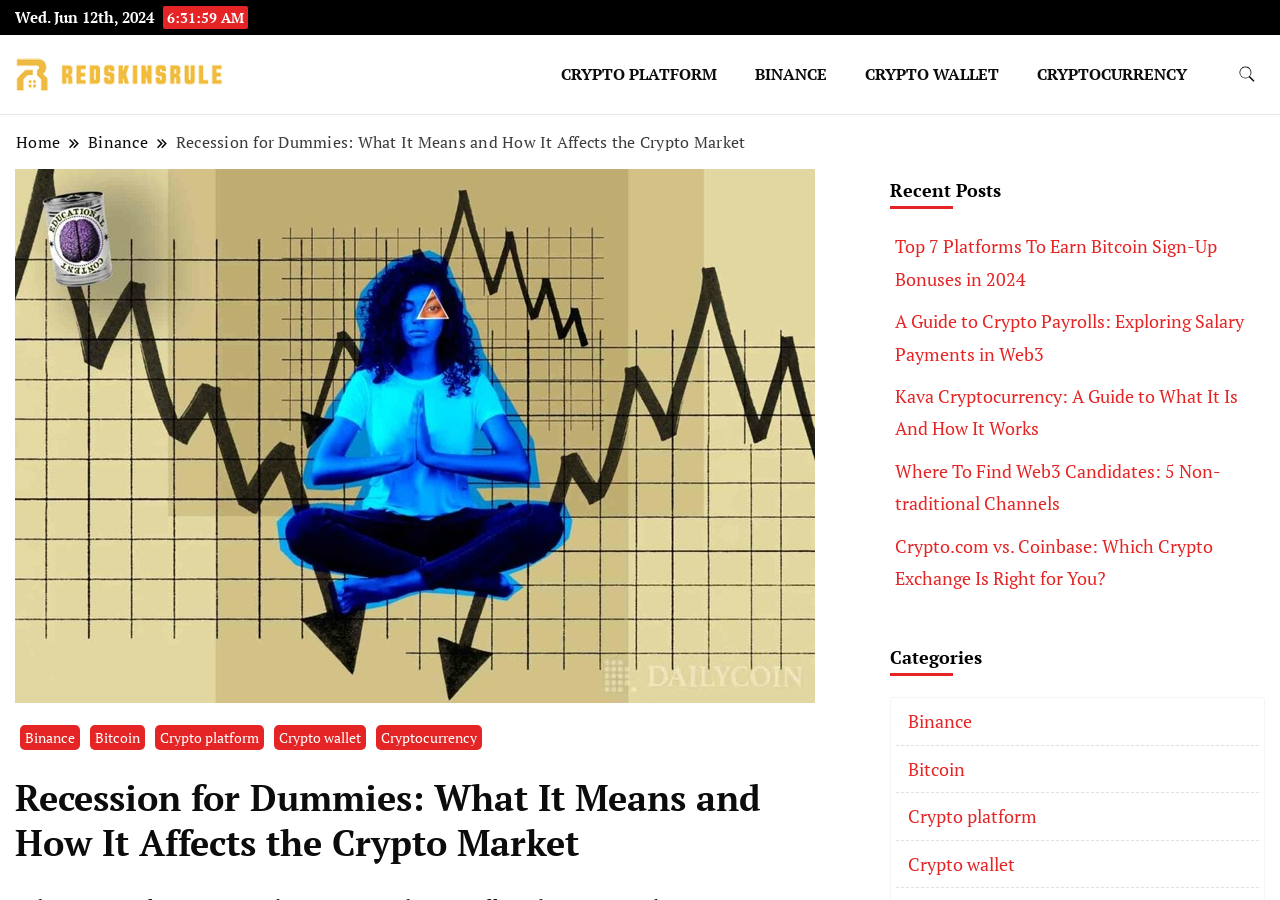Find the bounding box coordinates for the UI element whose description is: "Crypto wallet". The coordinates should be four float numbers between 0 and 1, in the format [left, top, right, bottom].

[0.214, 0.806, 0.286, 0.834]